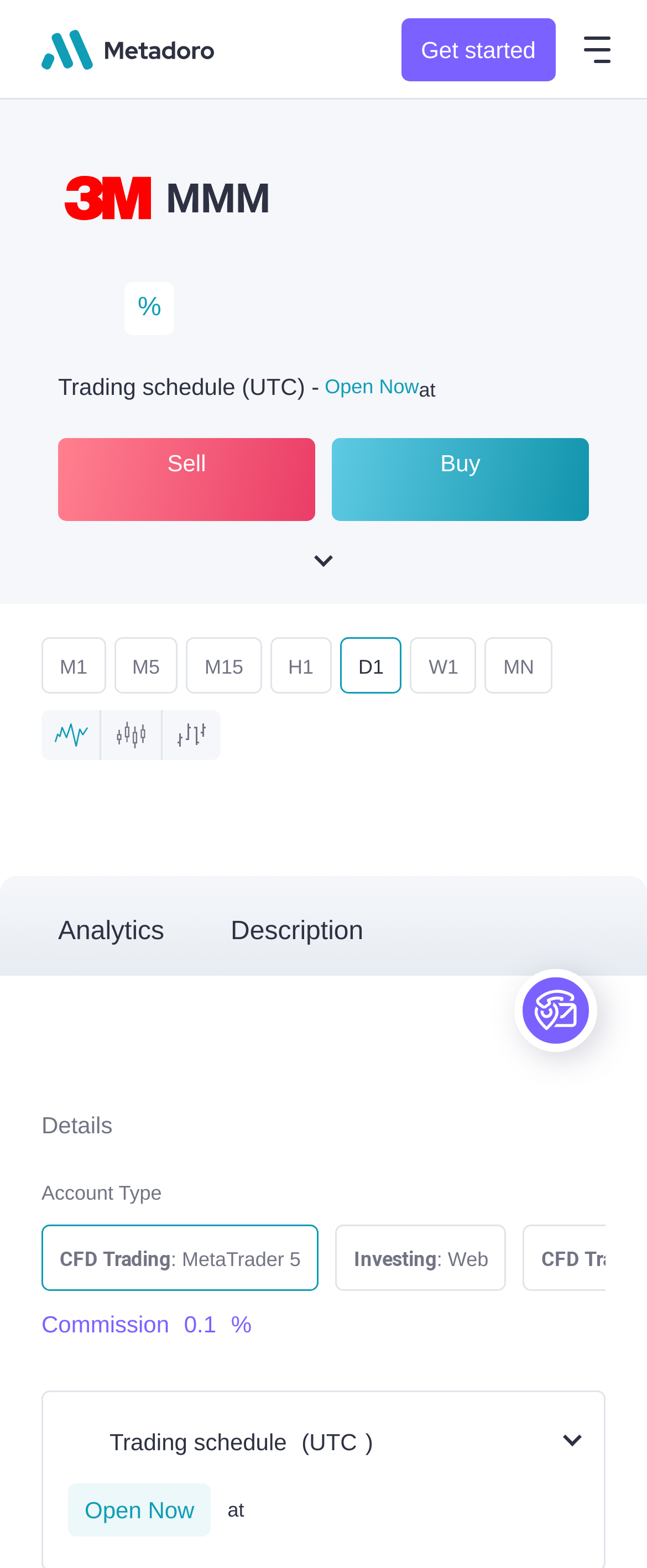Locate the coordinates of the bounding box for the clickable region that fulfills this instruction: "Click the 'M1' button".

[0.064, 0.406, 0.163, 0.442]